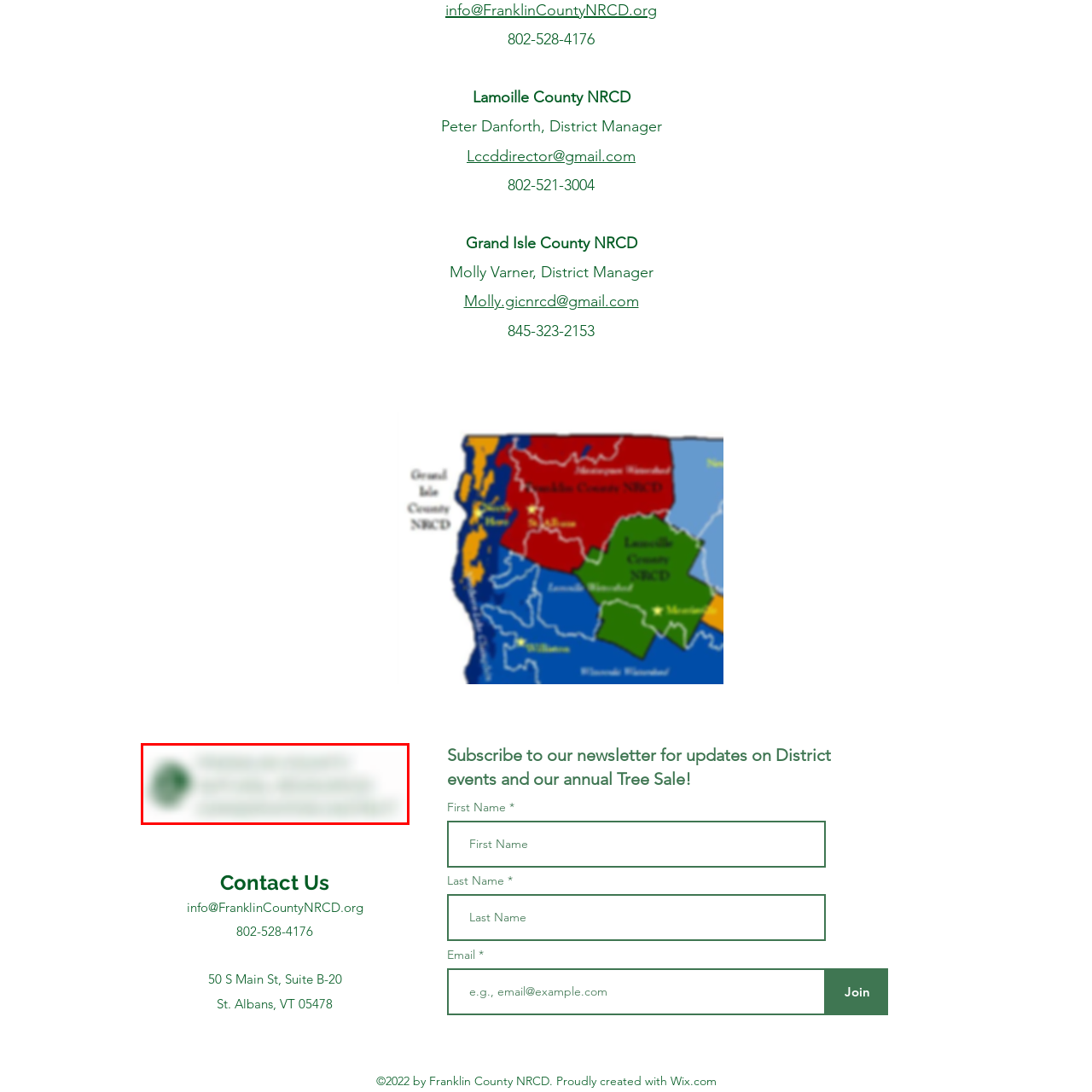Is the name of the district displayed below the logo?
Focus on the image inside the red bounding box and offer a thorough and detailed answer to the question.

According to the caption, the name of the district is clearly displayed below the graphic, which implies that the district's name is positioned underneath the logo.